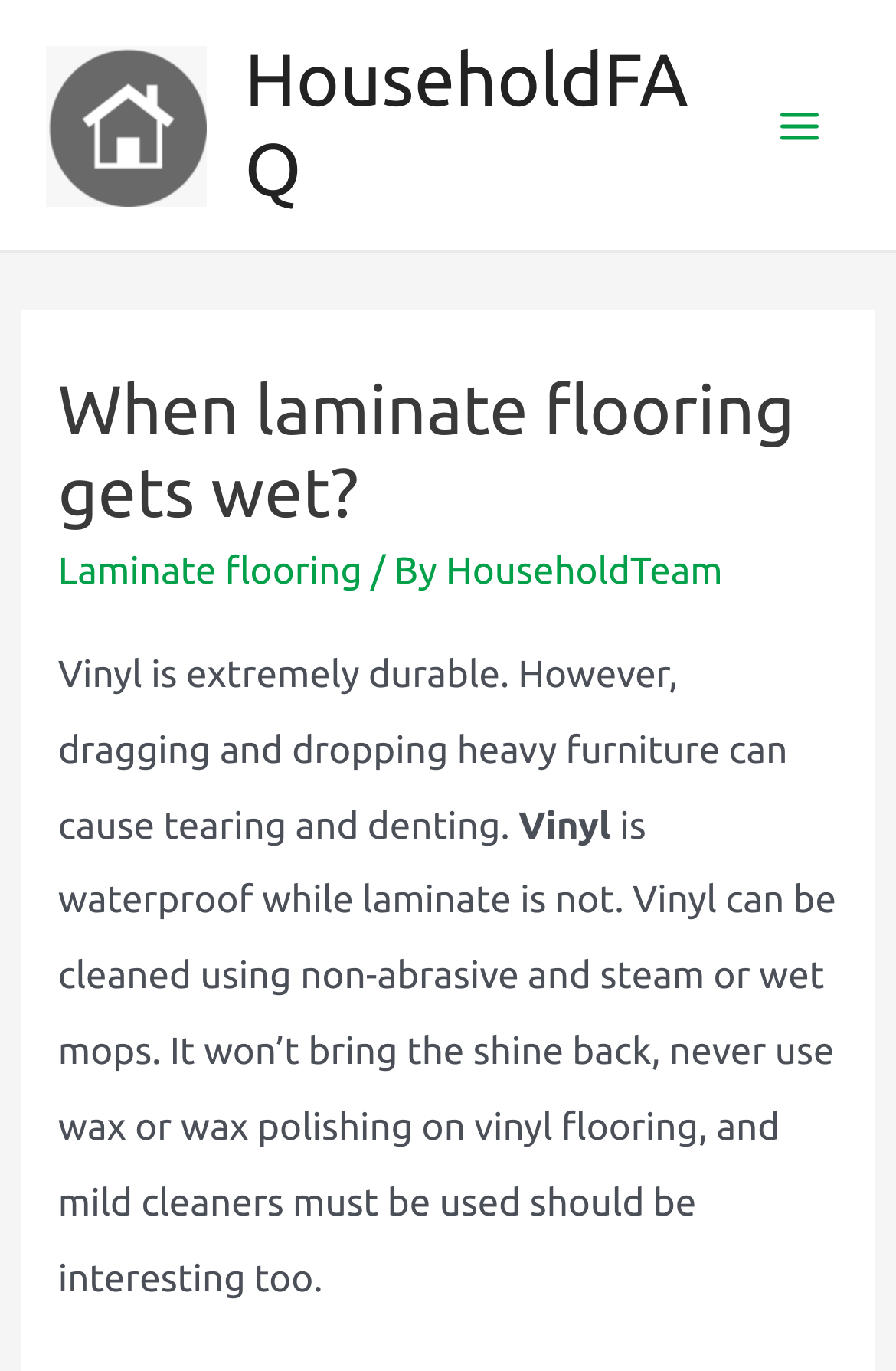Provide a short, one-word or phrase answer to the question below:
What is the difference between vinyl and laminate flooring?

Vinyl is waterproof